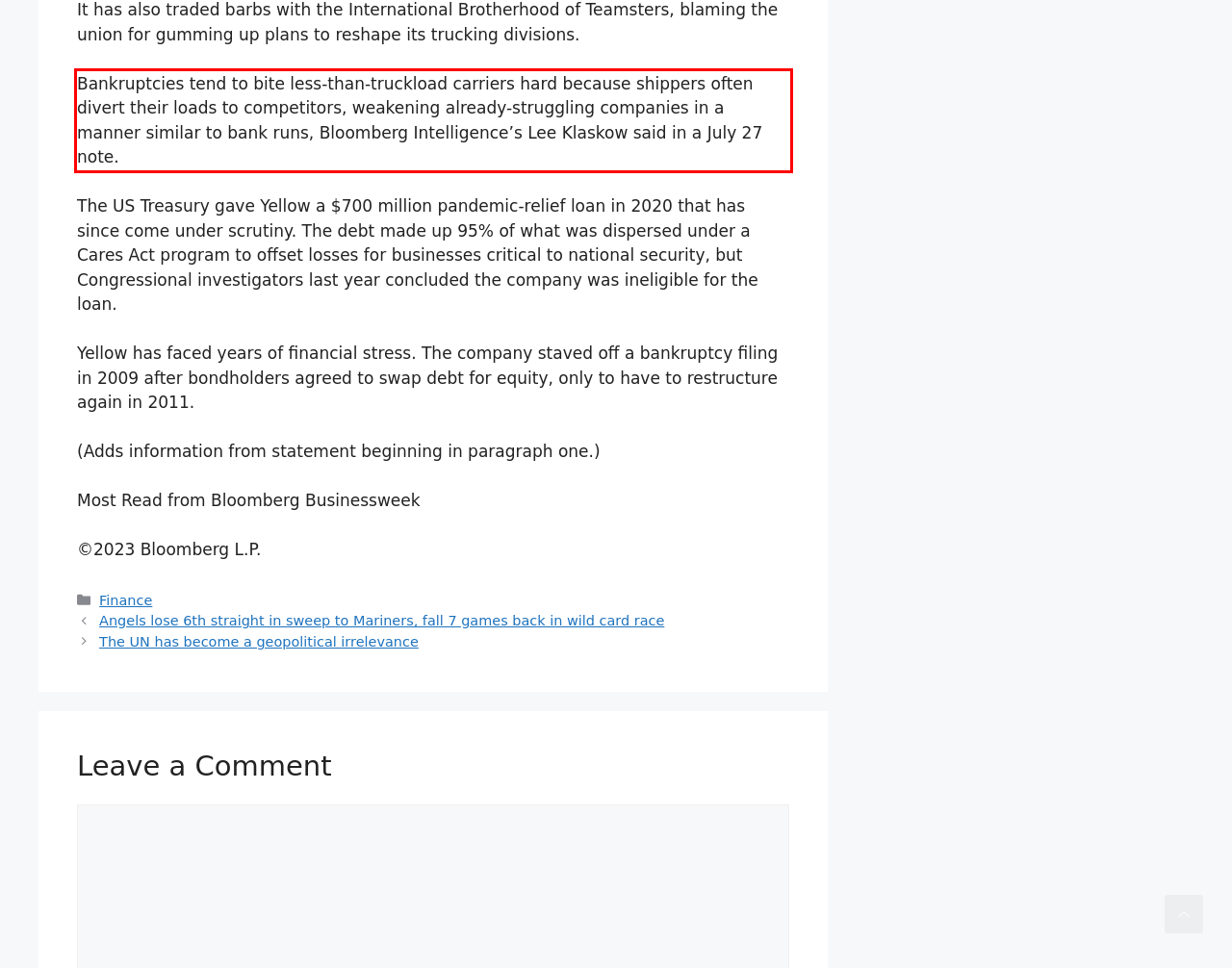You are provided with a screenshot of a webpage that includes a red bounding box. Extract and generate the text content found within the red bounding box.

Bankruptcies tend to bite less-than-truckload carriers hard because shippers often divert their loads to competitors, weakening already-struggling companies in a manner similar to bank runs, Bloomberg Intelligence’s Lee Klaskow said in a July 27 note.